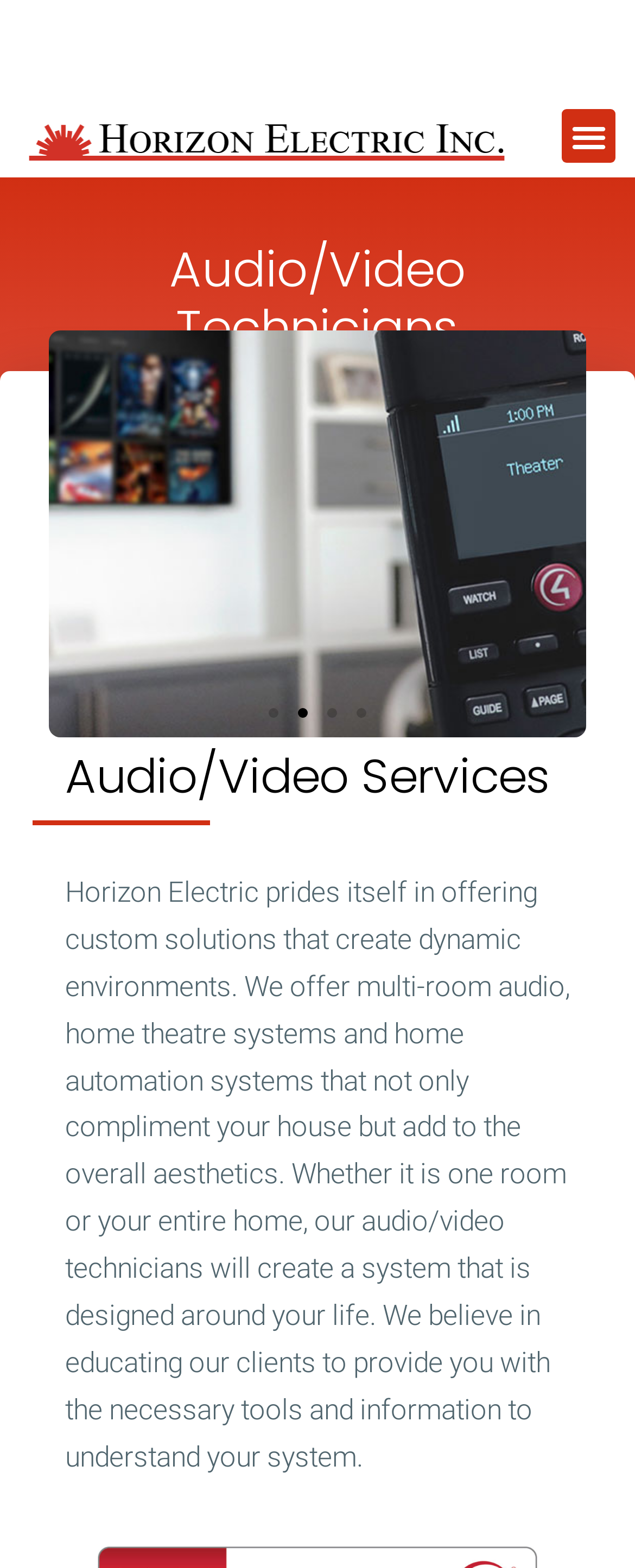Locate the bounding box of the UI element described by: "alt="Horizon Electric Logo"" in the given webpage screenshot.

[0.04, 0.077, 0.8, 0.104]